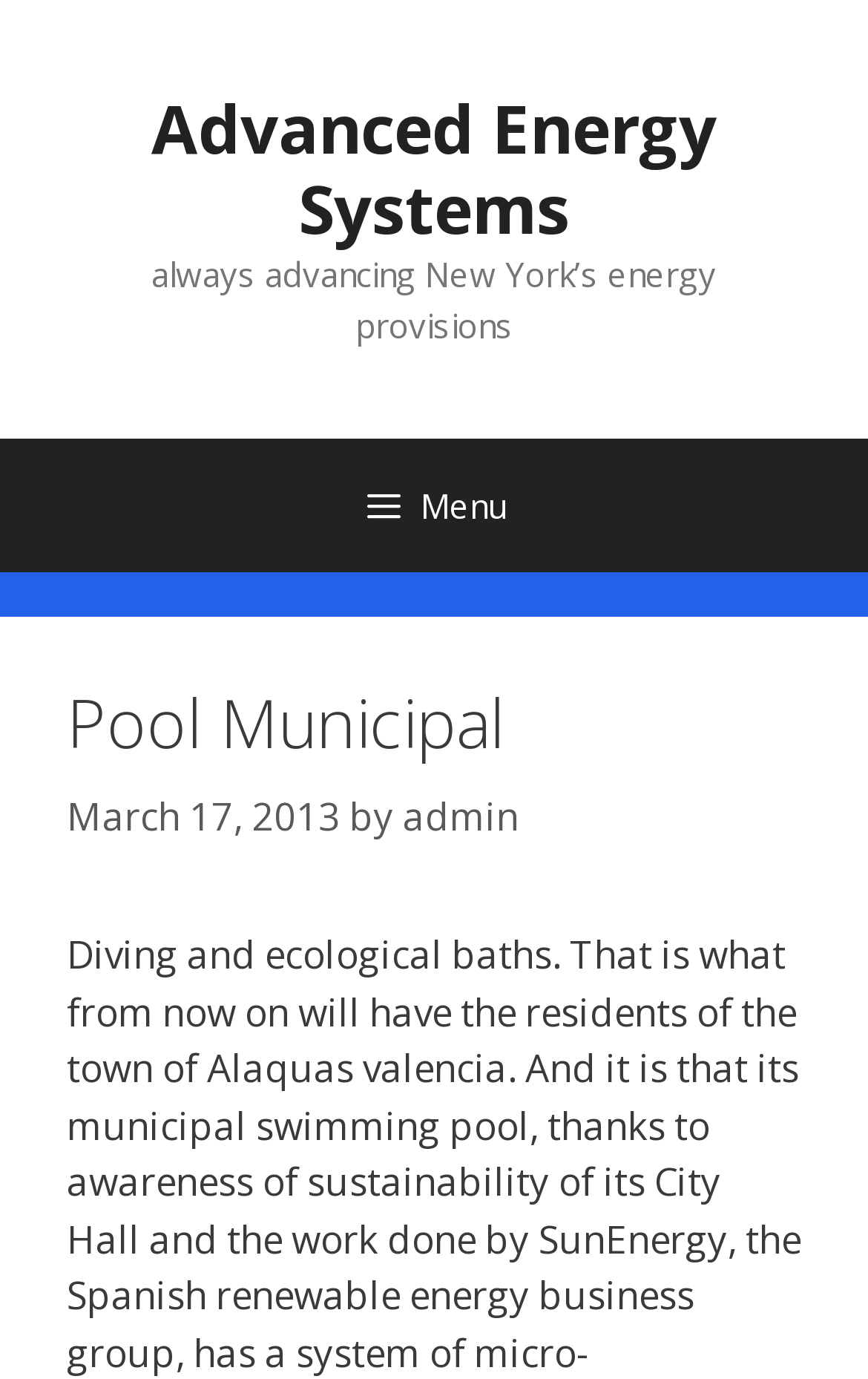Deliver a detailed narrative of the webpage's visual and textual elements.

The webpage is about Pool Municipal and Advanced Energy Systems. At the top, there is a banner that spans the entire width of the page, containing a link to "Advanced Energy Systems" and a static text that reads "always advancing New York’s energy provisions". 

Below the banner, there is a primary navigation section that also spans the entire width of the page. This section contains a button with a menu icon, which is not expanded by default. When expanded, it reveals a header section with a heading that reads "Pool Municipal", a time element showing the date "March 17, 2013", and a static text "by" followed by a link to "admin".